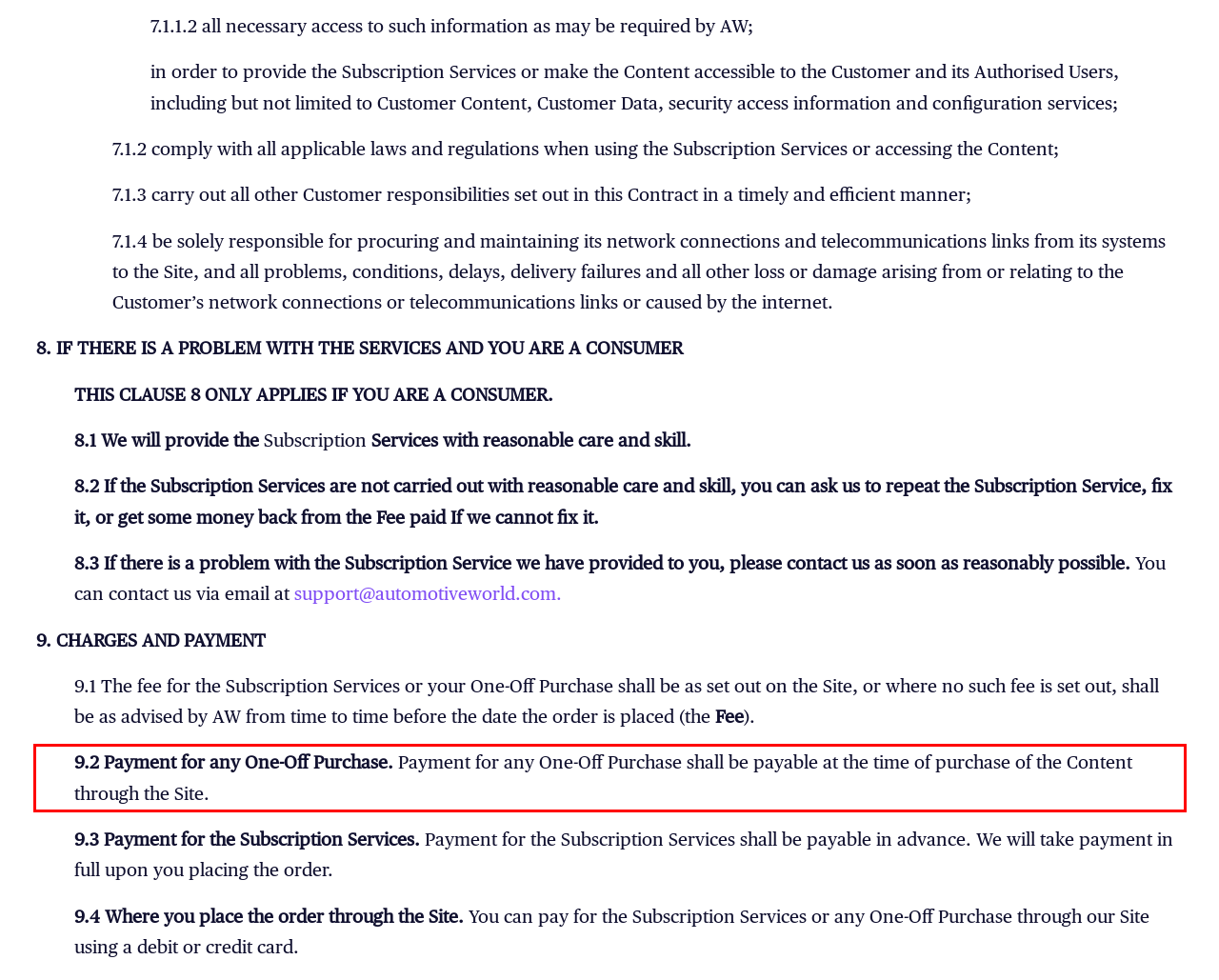From the given screenshot of a webpage, identify the red bounding box and extract the text content within it.

9.2 Payment for any One-Off Purchase. Payment for any One-Off Purchase shall be payable at the time of purchase of the Content through the Site.